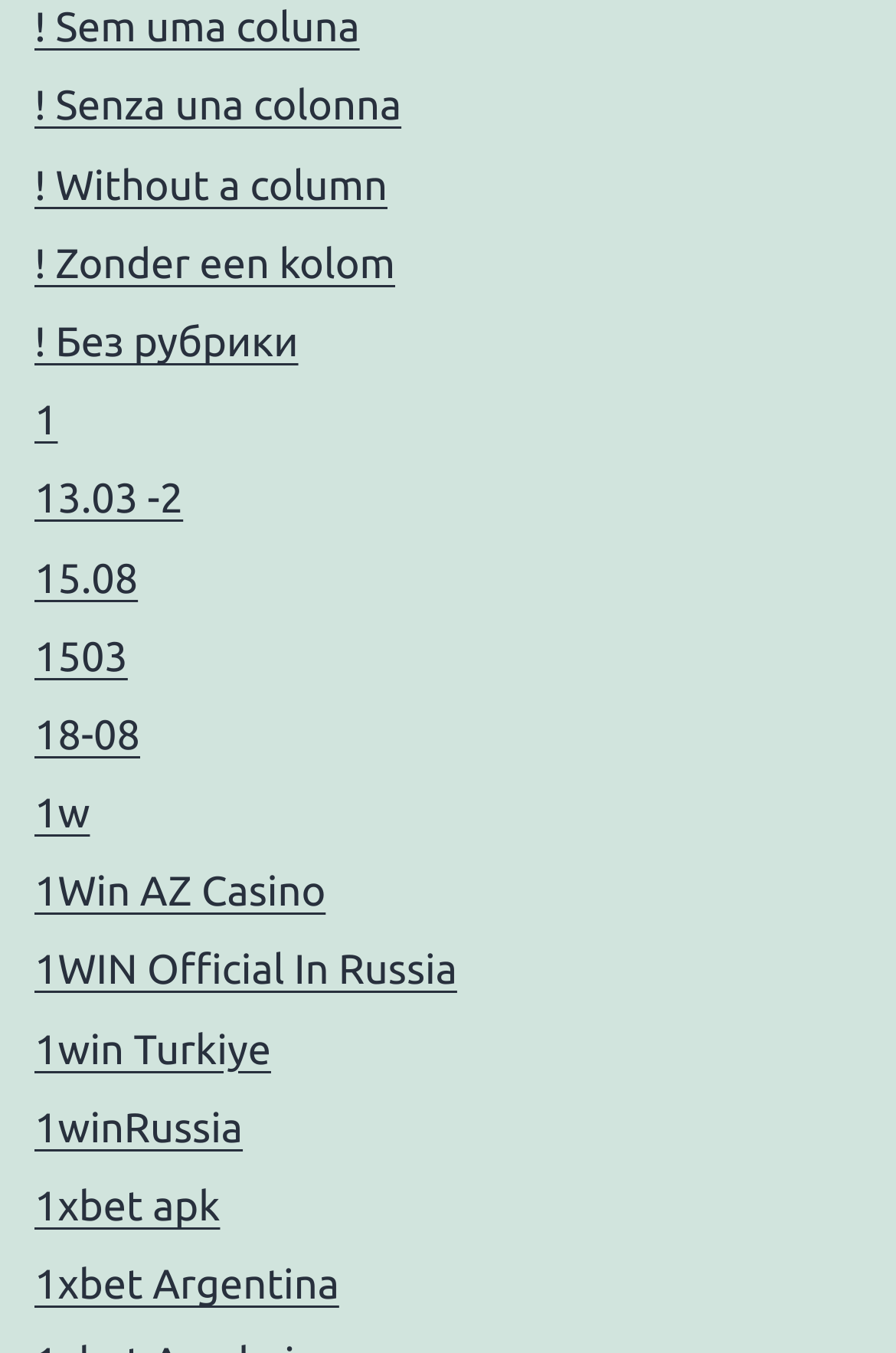What is the content of the seventh link?
Refer to the image and give a detailed answer to the question.

The seventh link has the text '15.08', which is a date or numerical value, indicating that the content of the seventh link is '15.08'.